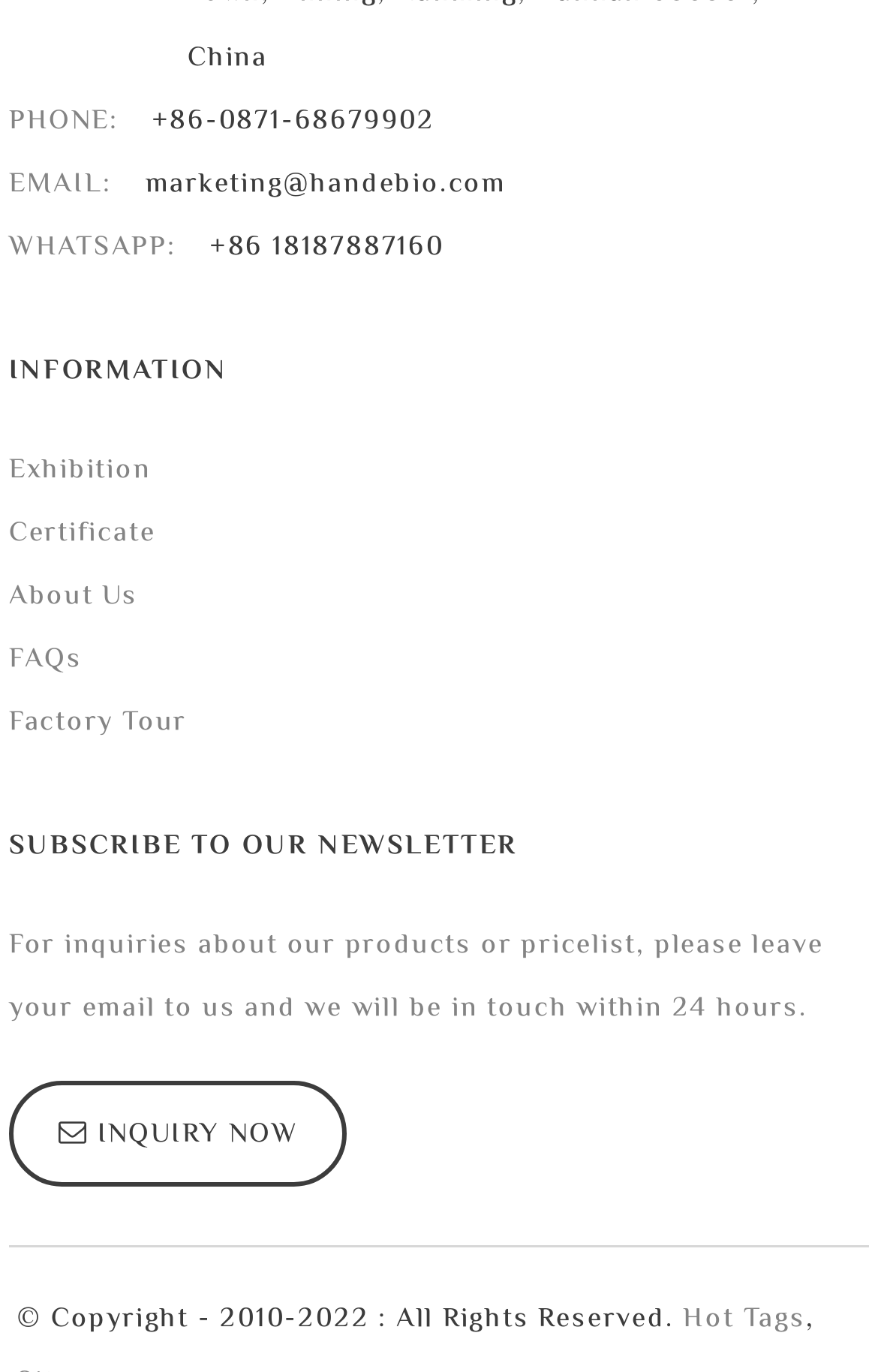Can you specify the bounding box coordinates of the area that needs to be clicked to fulfill the following instruction: "View hot tags"?

[0.778, 0.948, 0.918, 0.974]